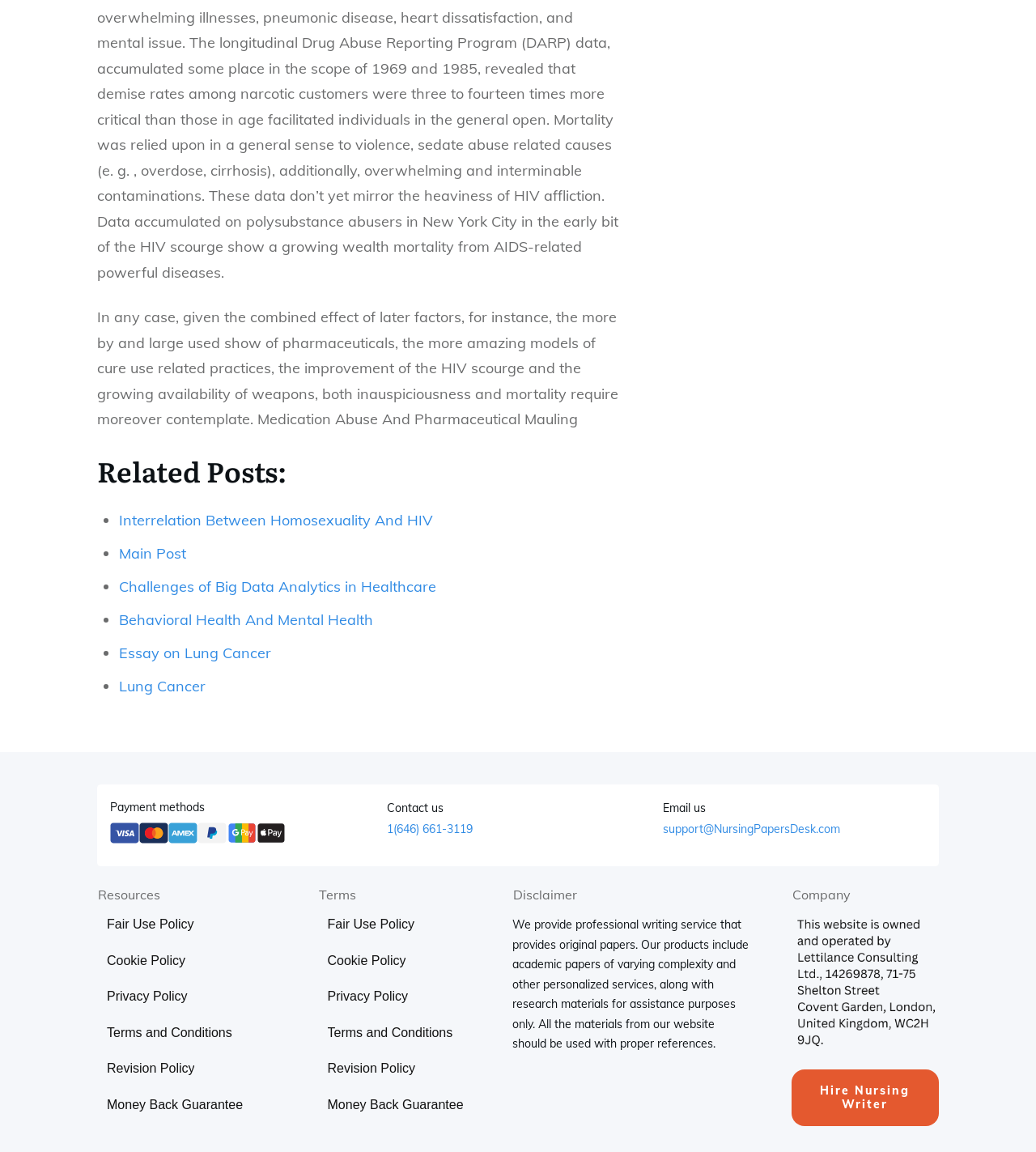Identify the bounding box coordinates necessary to click and complete the given instruction: "Click on 'support@NursingPapersDesk.com'".

[0.64, 0.713, 0.811, 0.726]